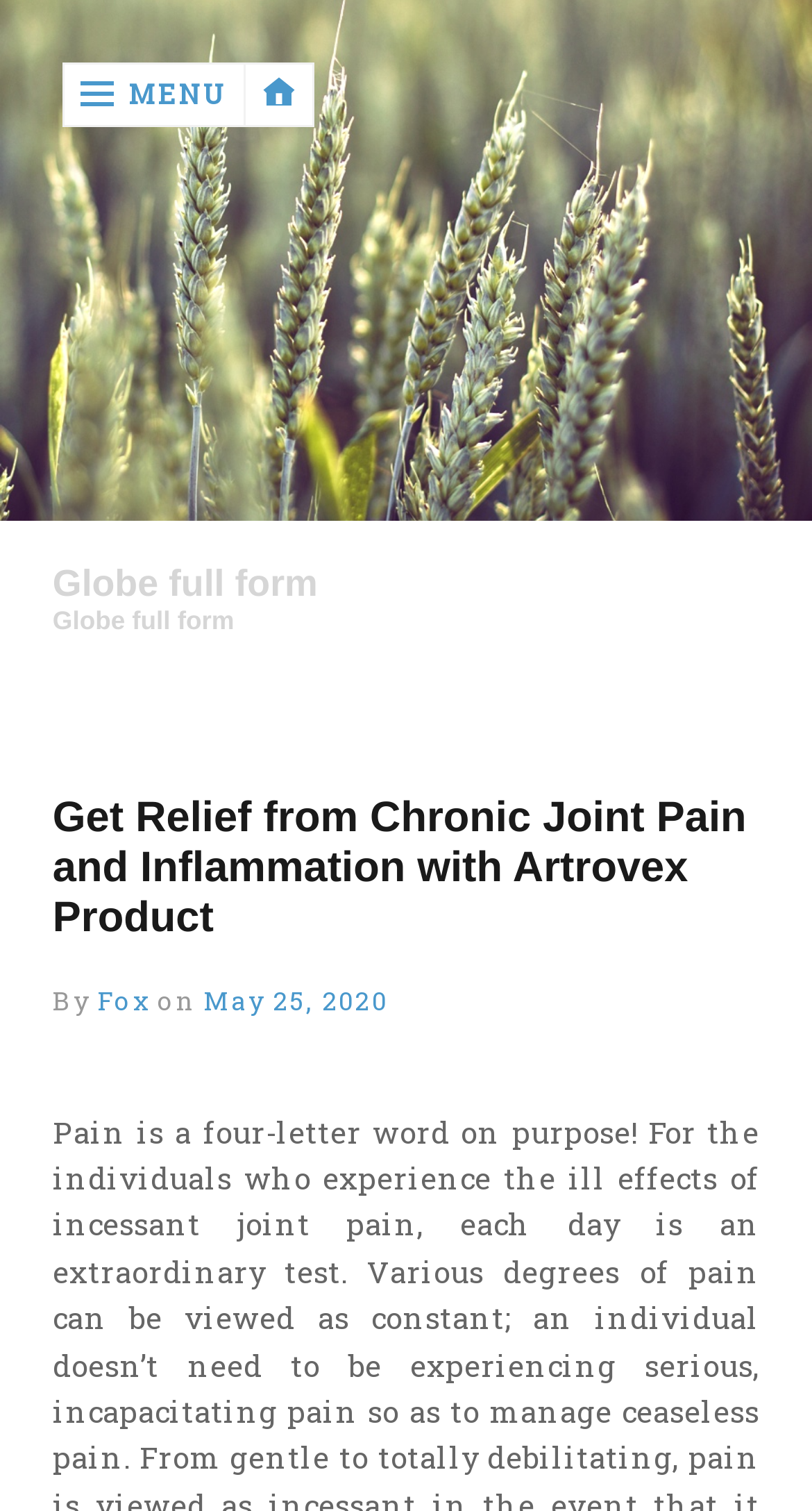What is the date of the article?
Please provide a single word or phrase as the answer based on the screenshot.

May 25, 2020